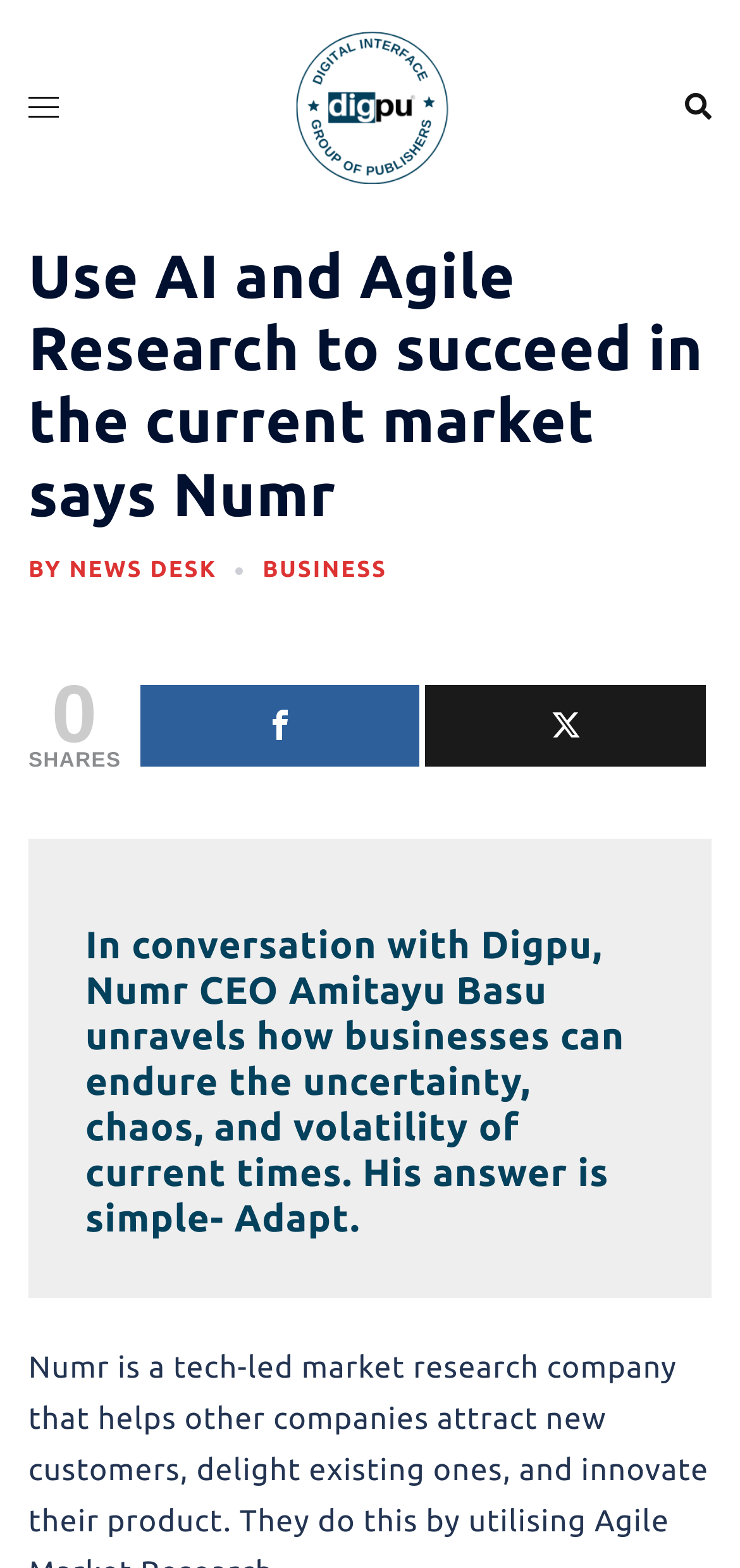From the given element description: "News Desk", find the bounding box for the UI element. Provide the coordinates as four float numbers between 0 and 1, in the order [left, top, right, bottom].

[0.094, 0.356, 0.293, 0.372]